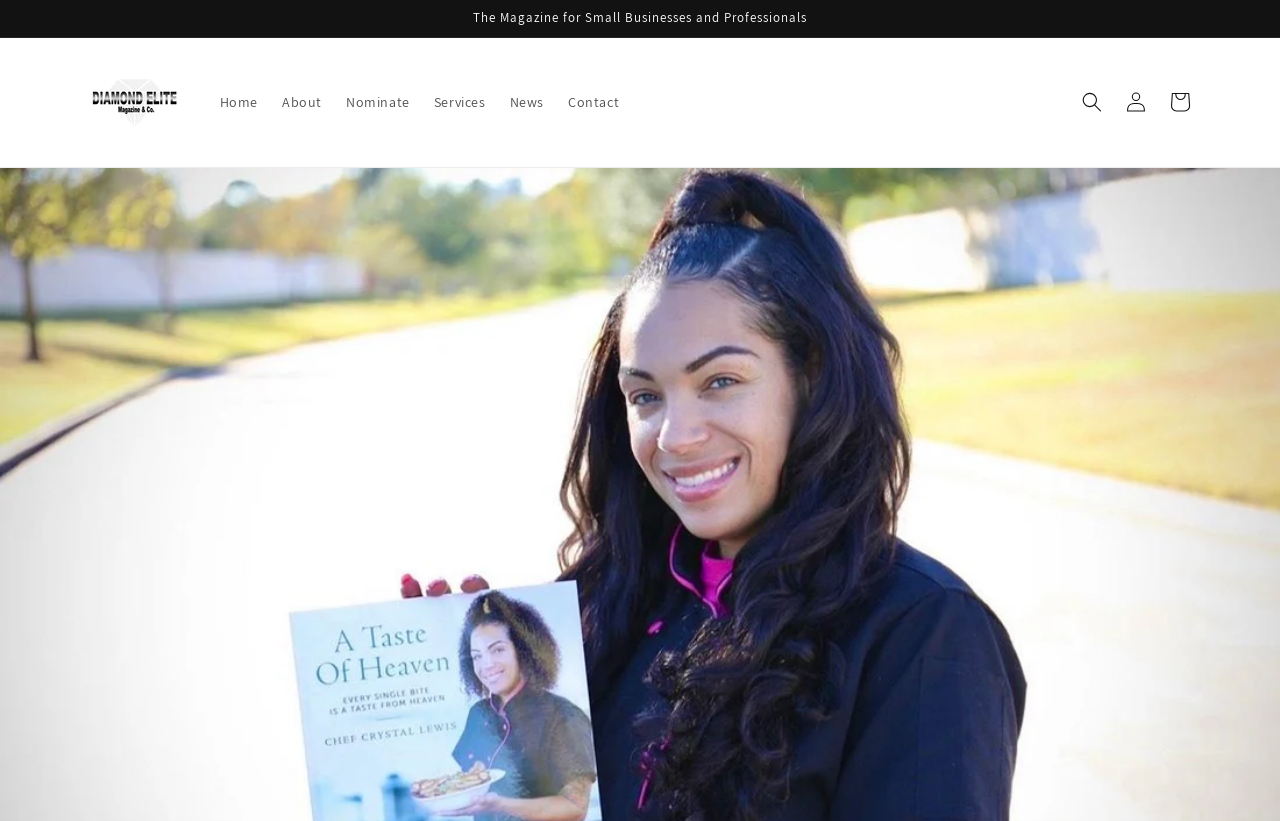Can you specify the bounding box coordinates of the area that needs to be clicked to fulfill the following instruction: "Read the recent post about prostate cancer early detection"?

None